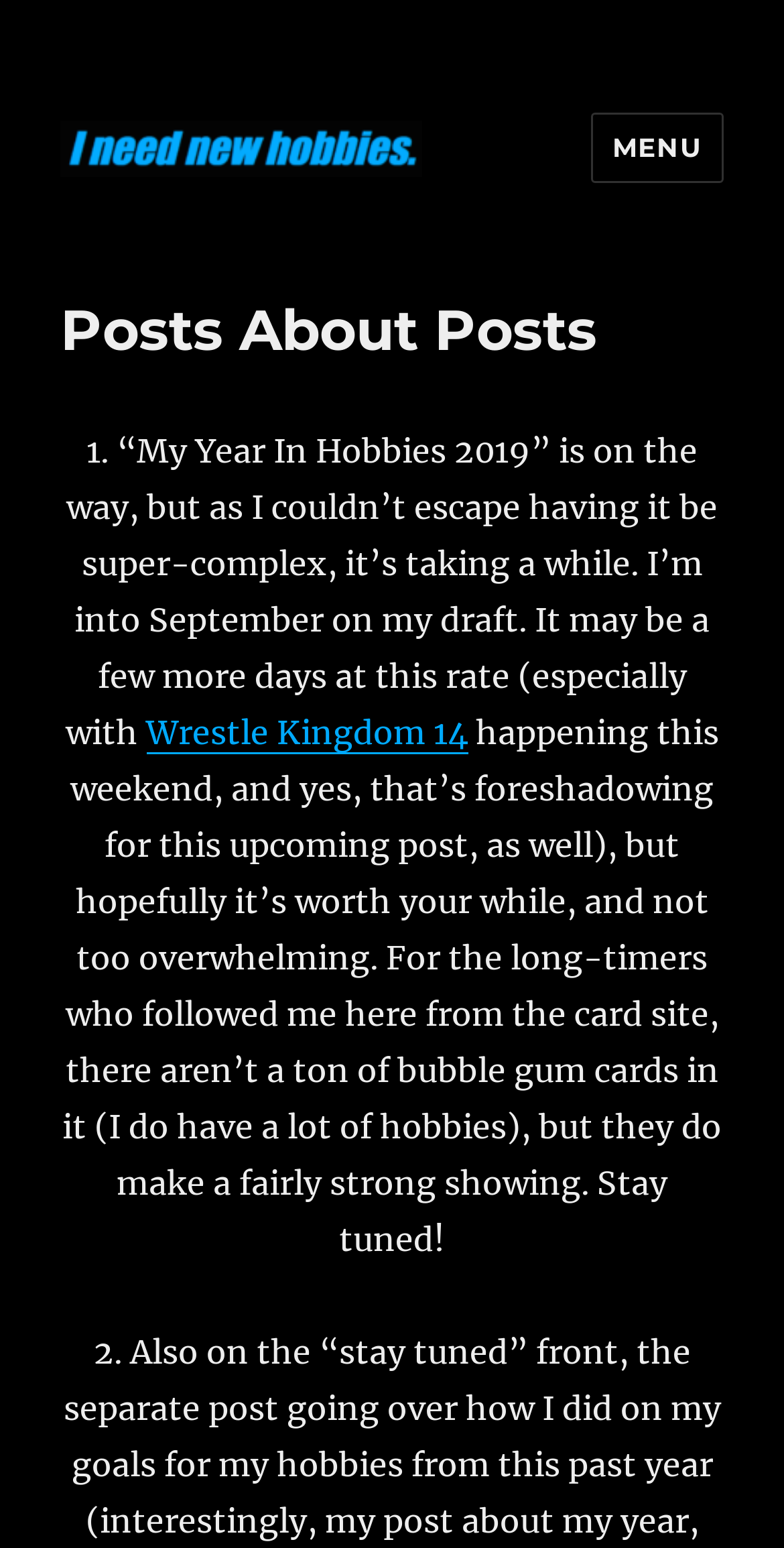Generate an in-depth caption that captures all aspects of the webpage.

The webpage appears to be a personal blog or journal, with a focus on hobbies and personal updates. At the top left of the page, there is a logo for "I need new hobbies." which is also a clickable link. Next to the logo, there is a larger link with the same text. 

On the top right, there is a "MENU" button that, when expanded, controls the site navigation and social navigation. Below the menu button, there is a header section with the title "Posts About Posts" in a prominent heading.

The main content of the page is a single blog post or journal entry. The text begins with a brief update on the author's upcoming post, "My Year In Hobbies 2019", which is still in draft form and taking longer than expected to complete. The author mentions that it may be a few more days before it's ready, especially since they have other commitments, such as an event happening over the weekend.

The post also mentions that the upcoming update will feature the author's hobbies, including bubble gum cards, which were a significant part of their previous online presence. The author concludes by asking readers to stay tuned for the upcoming post.

There is also a link to "Wrestle Kingdom 14" within the text, which appears to be related to the event happening over the weekend.